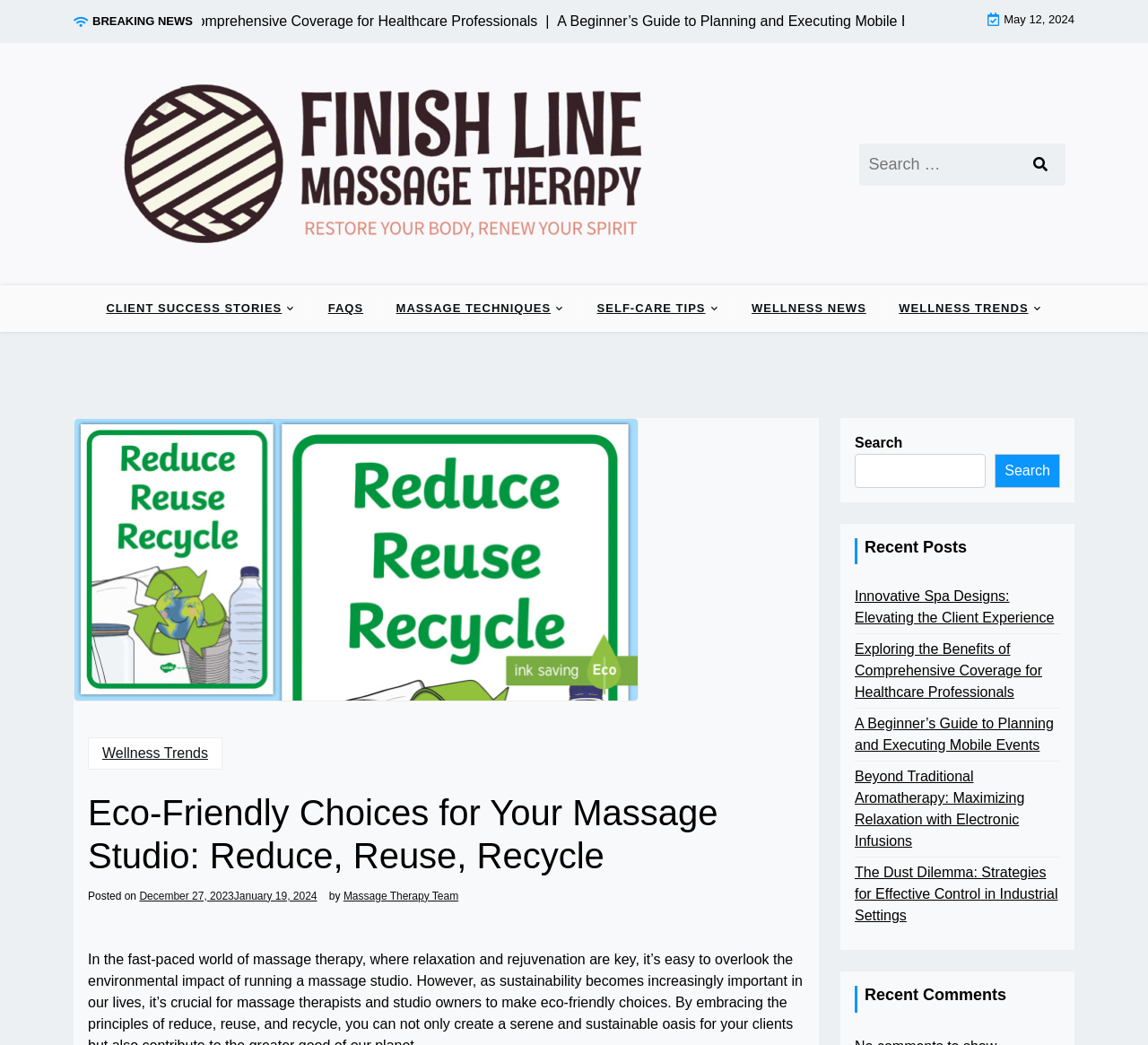Predict the bounding box of the UI element that fits this description: "Wellness News".

[0.642, 0.273, 0.767, 0.317]